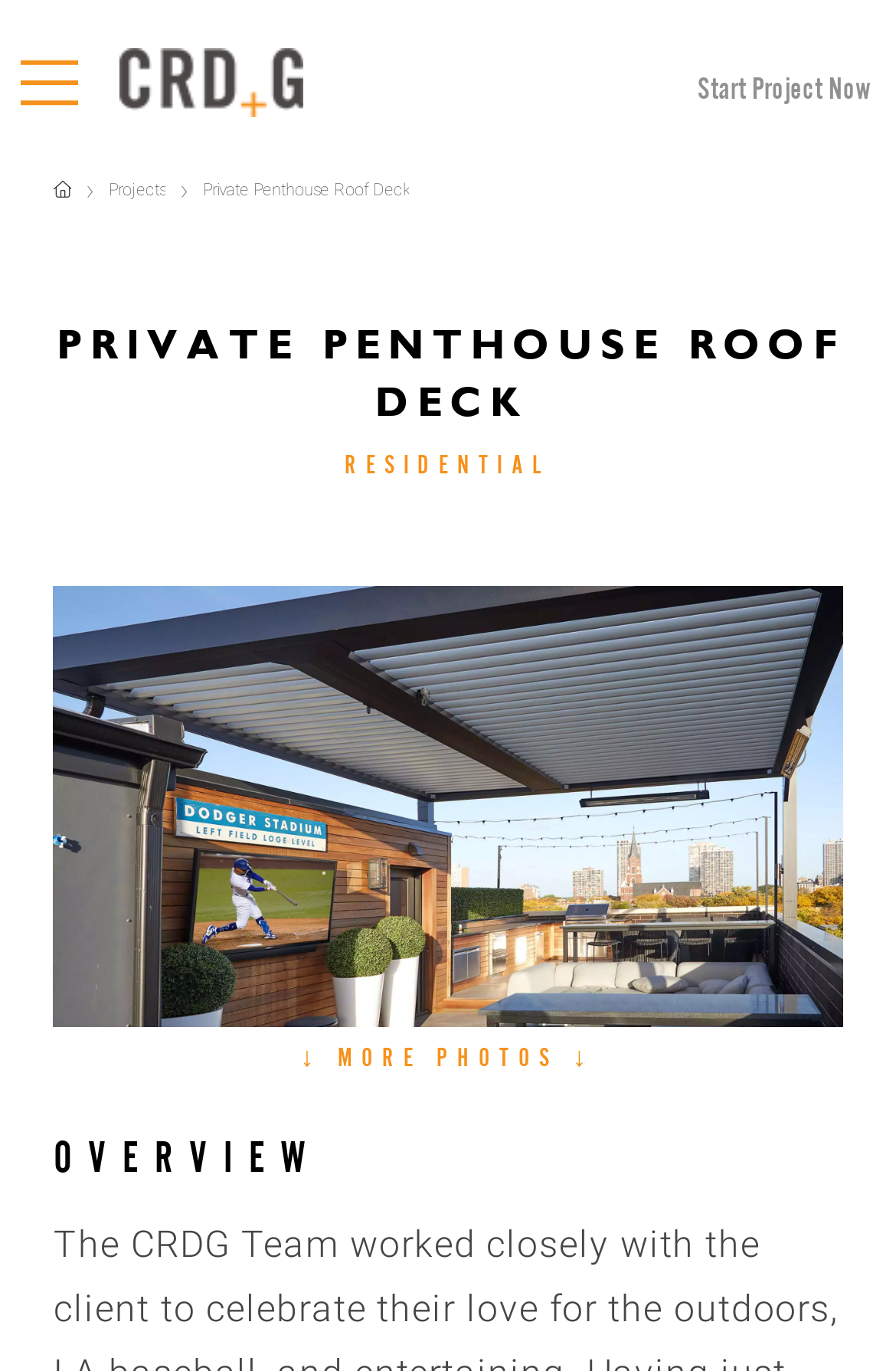Analyze the image and give a detailed response to the question:
What is the purpose of the 'Start Project Now' button?

The 'Start Project Now' button is likely a call-to-action button that allows users to initiate a project with Chicago Roof Deck and Garden. Its placement on the top-right corner of the page and its prominent design suggest that it is a key action that users can take.